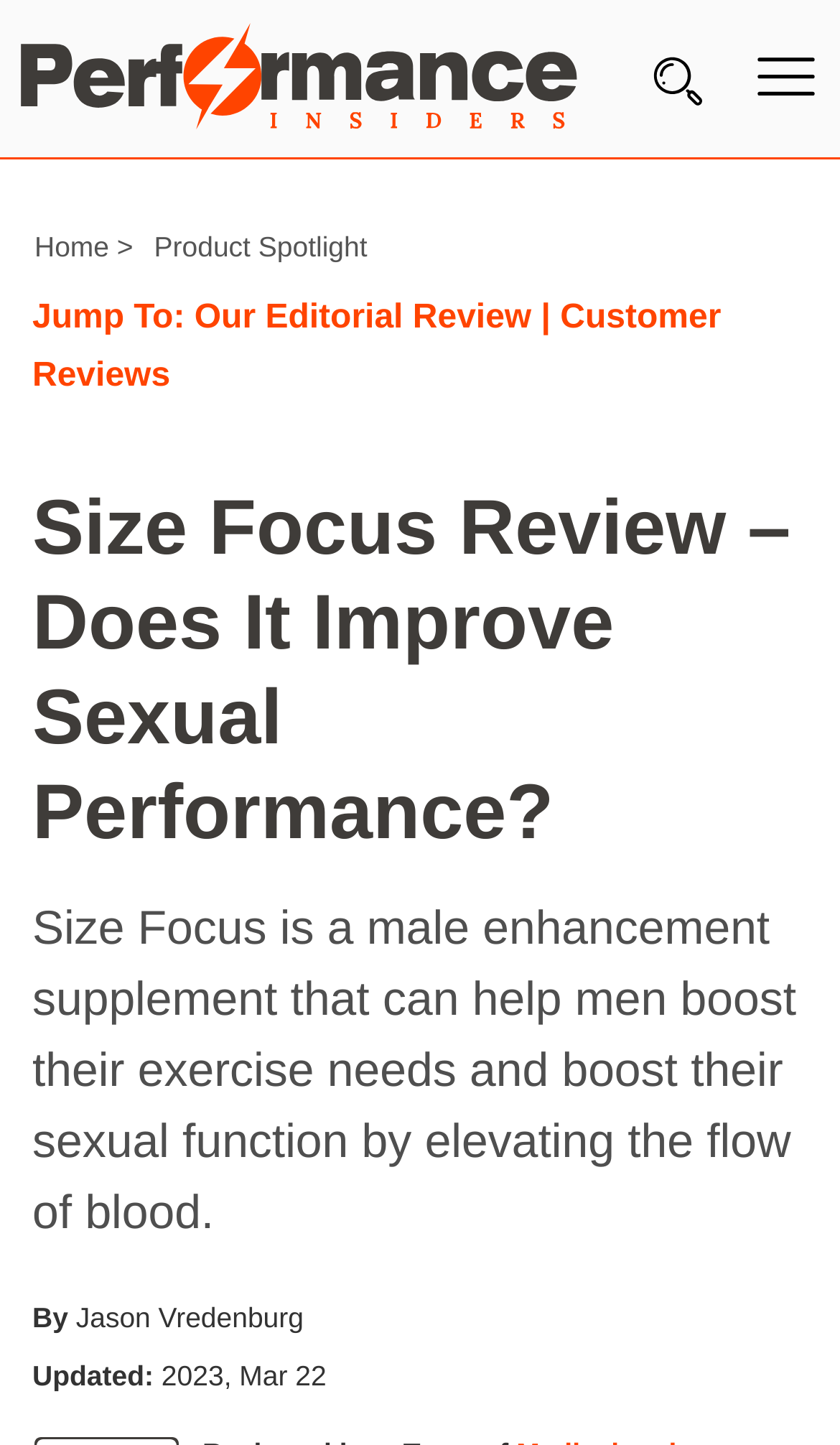Determine the bounding box coordinates of the clickable region to carry out the instruction: "Download PDF".

None